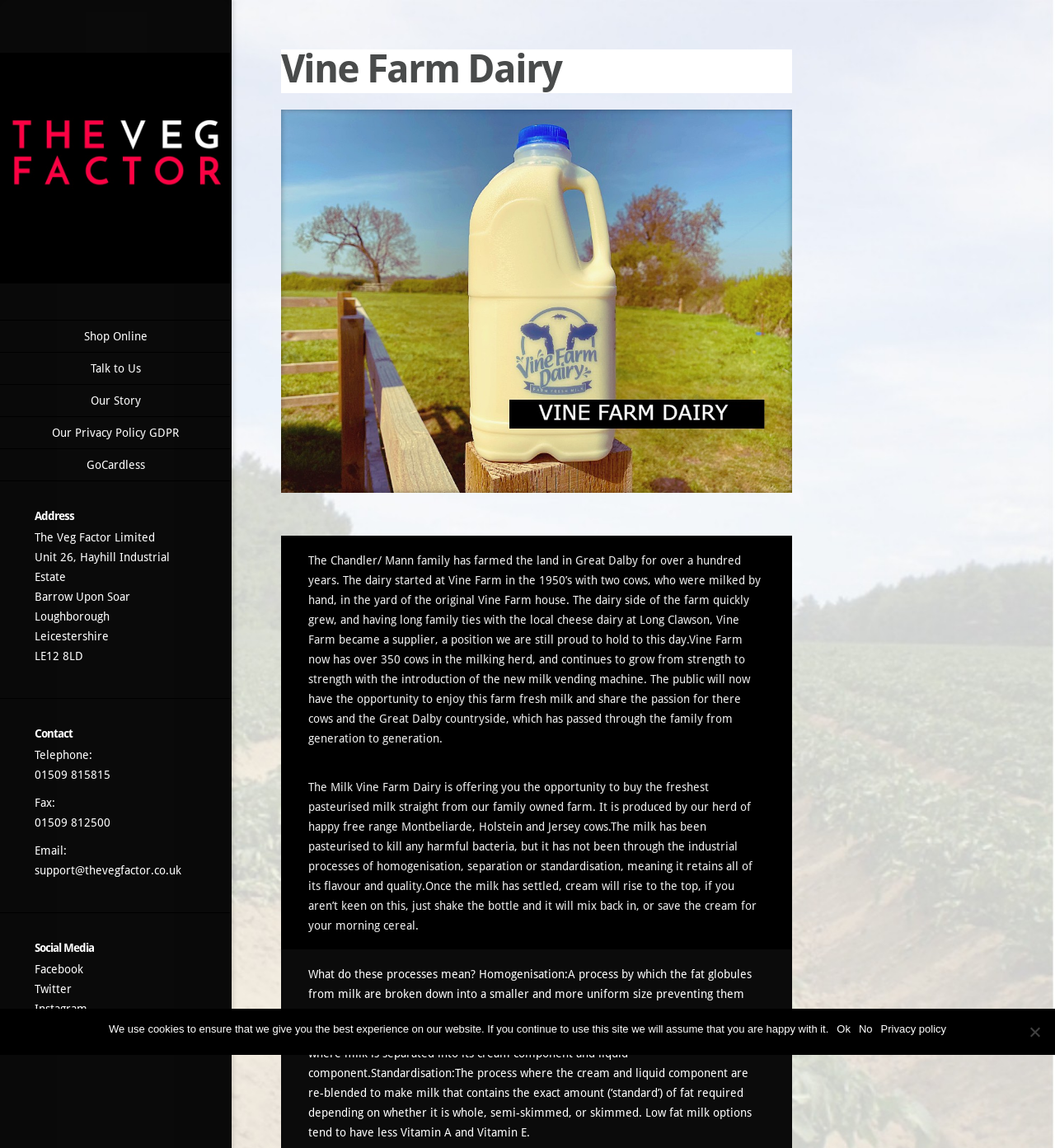Identify the bounding box for the UI element described as: "Talk to Us". Ensure the coordinates are four float numbers between 0 and 1, formatted as [left, top, right, bottom].

[0.0, 0.307, 0.219, 0.335]